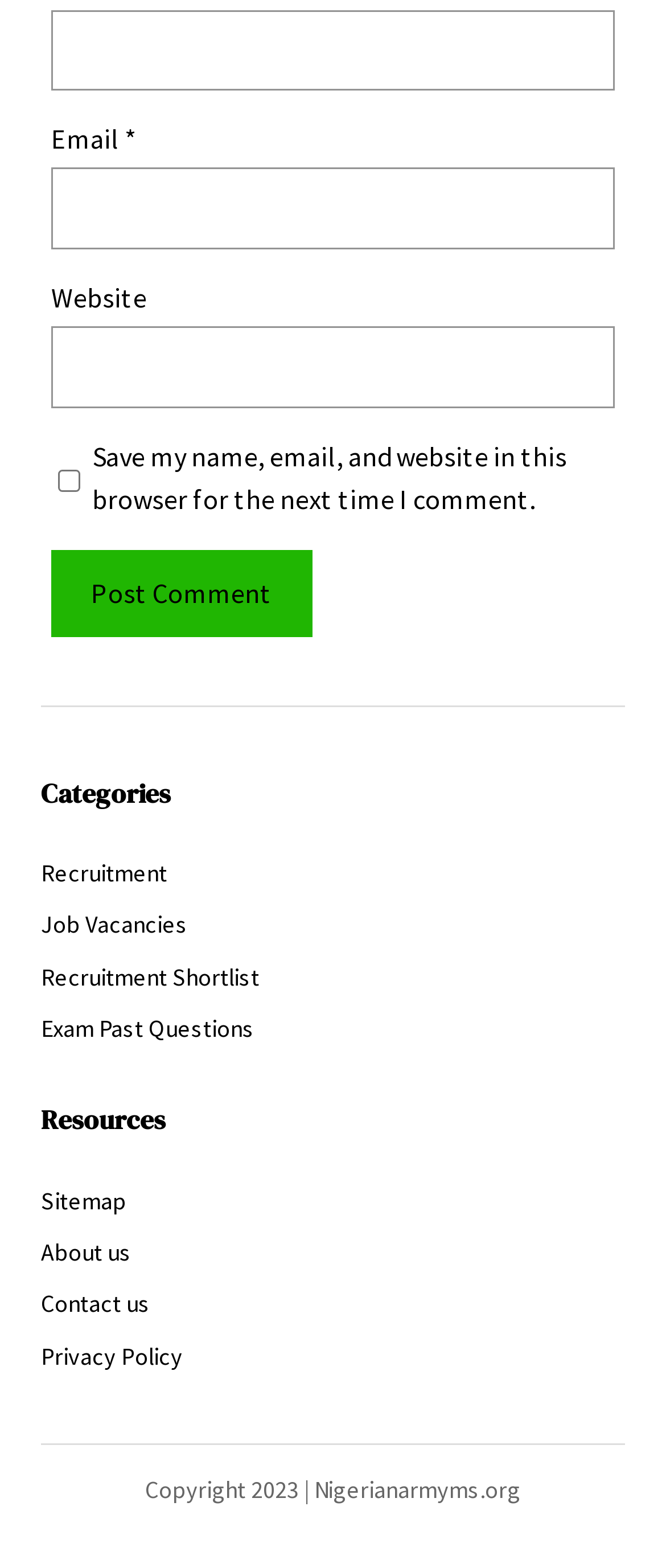Please determine the bounding box coordinates of the section I need to click to accomplish this instruction: "Enter your name".

[0.077, 0.006, 0.923, 0.058]